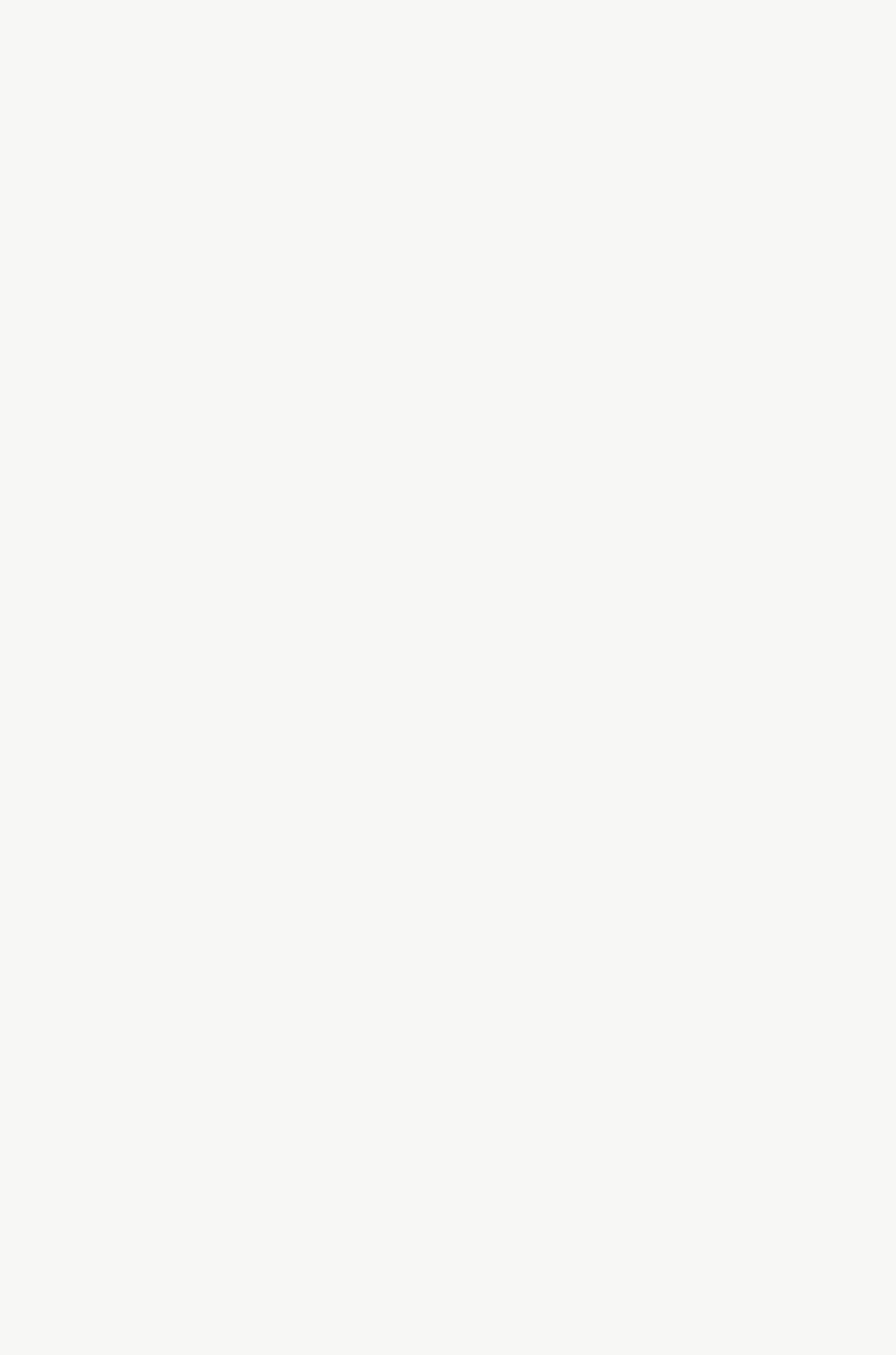What services are offered for photographers?
Relying on the image, give a concise answer in one word or a brief phrase.

Consulting